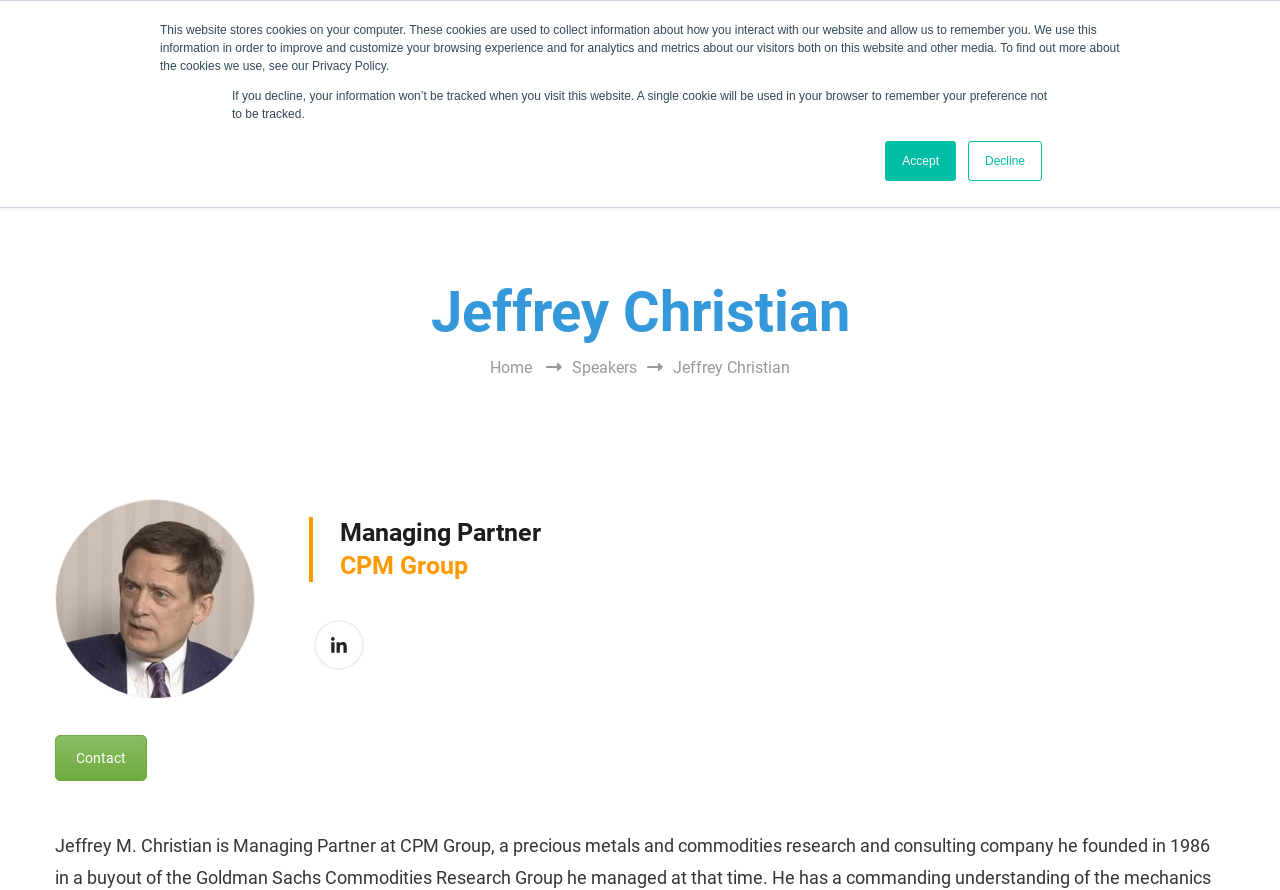How many navigation links are there?
Using the screenshot, give a one-word or short phrase answer.

9